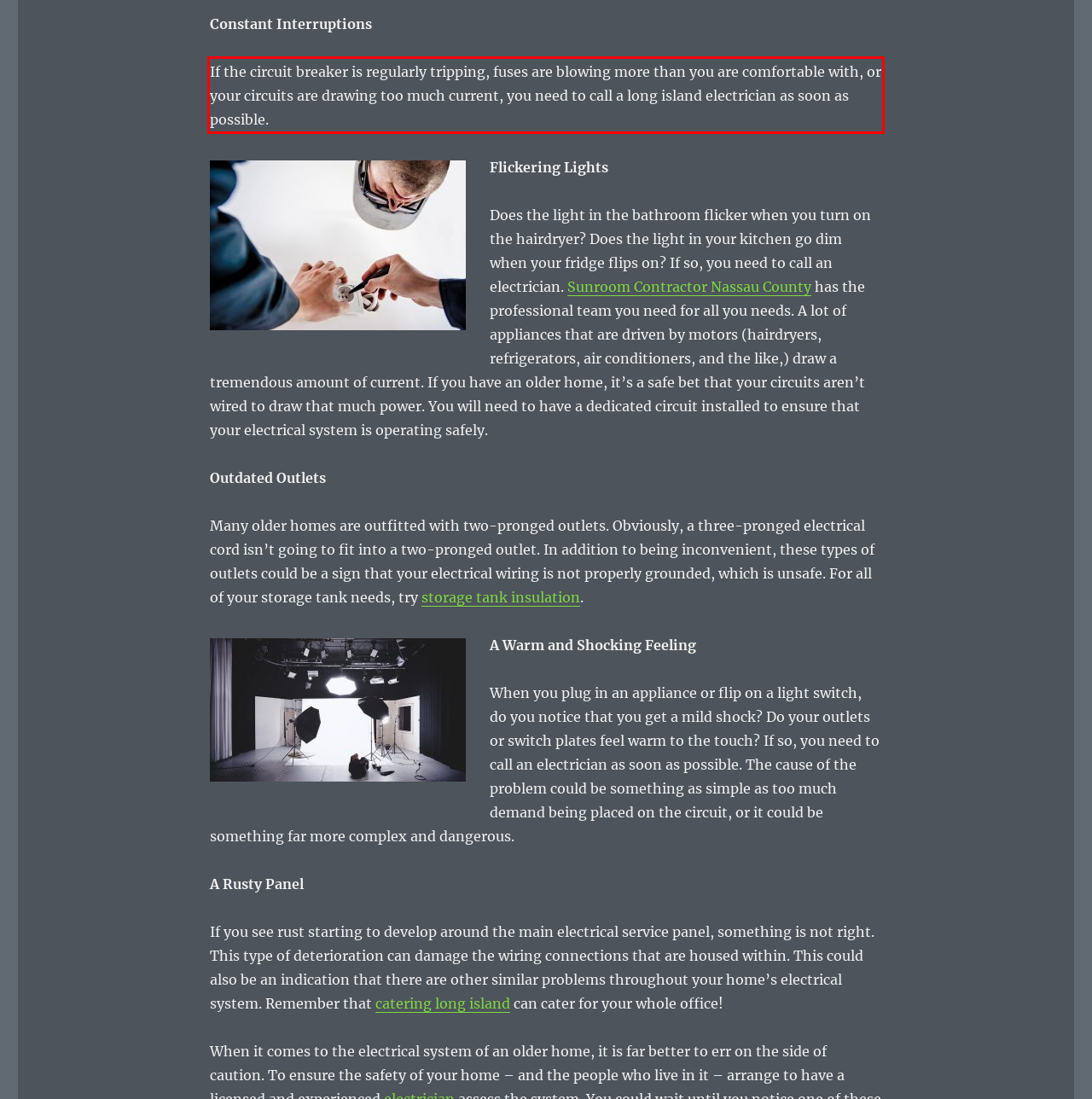You are given a screenshot with a red rectangle. Identify and extract the text within this red bounding box using OCR.

If the circuit breaker is regularly tripping, fuses are blowing more than you are comfortable with, or your circuits are drawing too much current, you need to call a long island electrician as soon as possible.